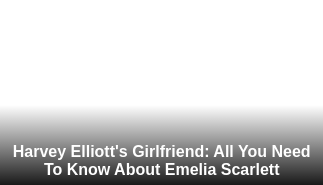Who is the footballer mentioned in the article?
From the image, respond with a single word or phrase.

Harvey Elliott